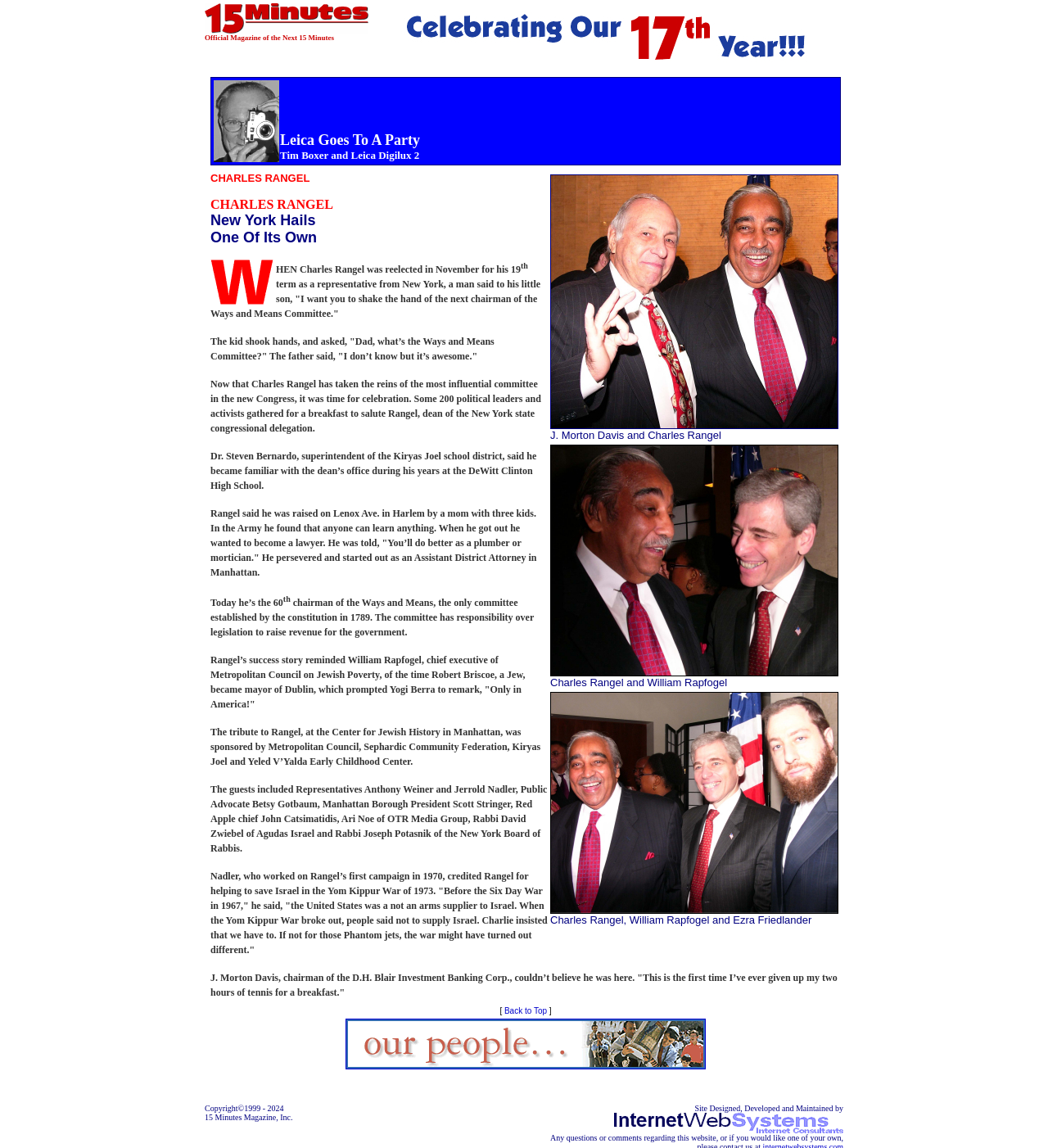What is the name of the committee that Charles Rangel is the chairman of?
Using the image as a reference, deliver a detailed and thorough answer to the question.

According to the article, Charles Rangel is the 60th chairman of the Ways and Means Committee, which is the only committee established by the constitution in 1789 and has responsibility over legislation to raise revenue for the government.